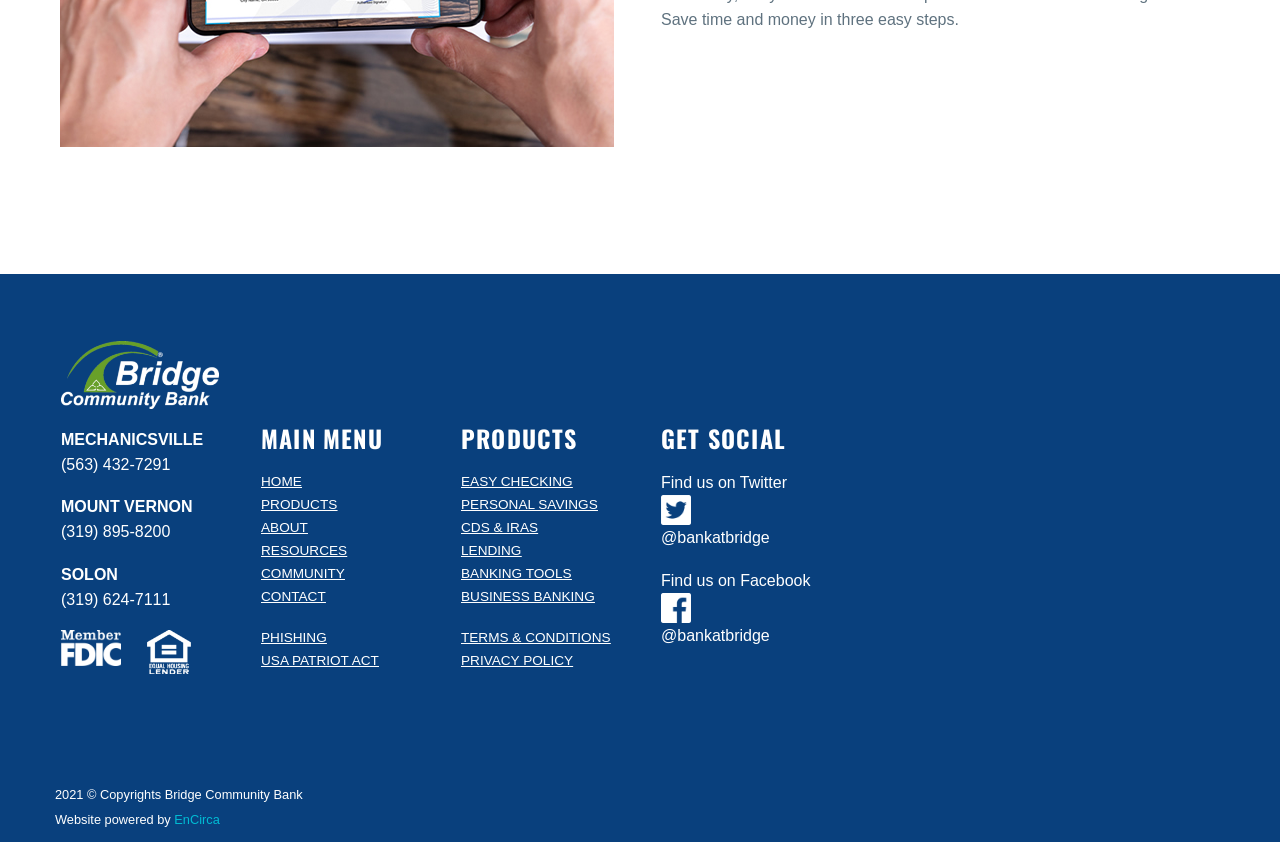Who powers the website?
Give a one-word or short phrase answer based on the image.

EnCirca